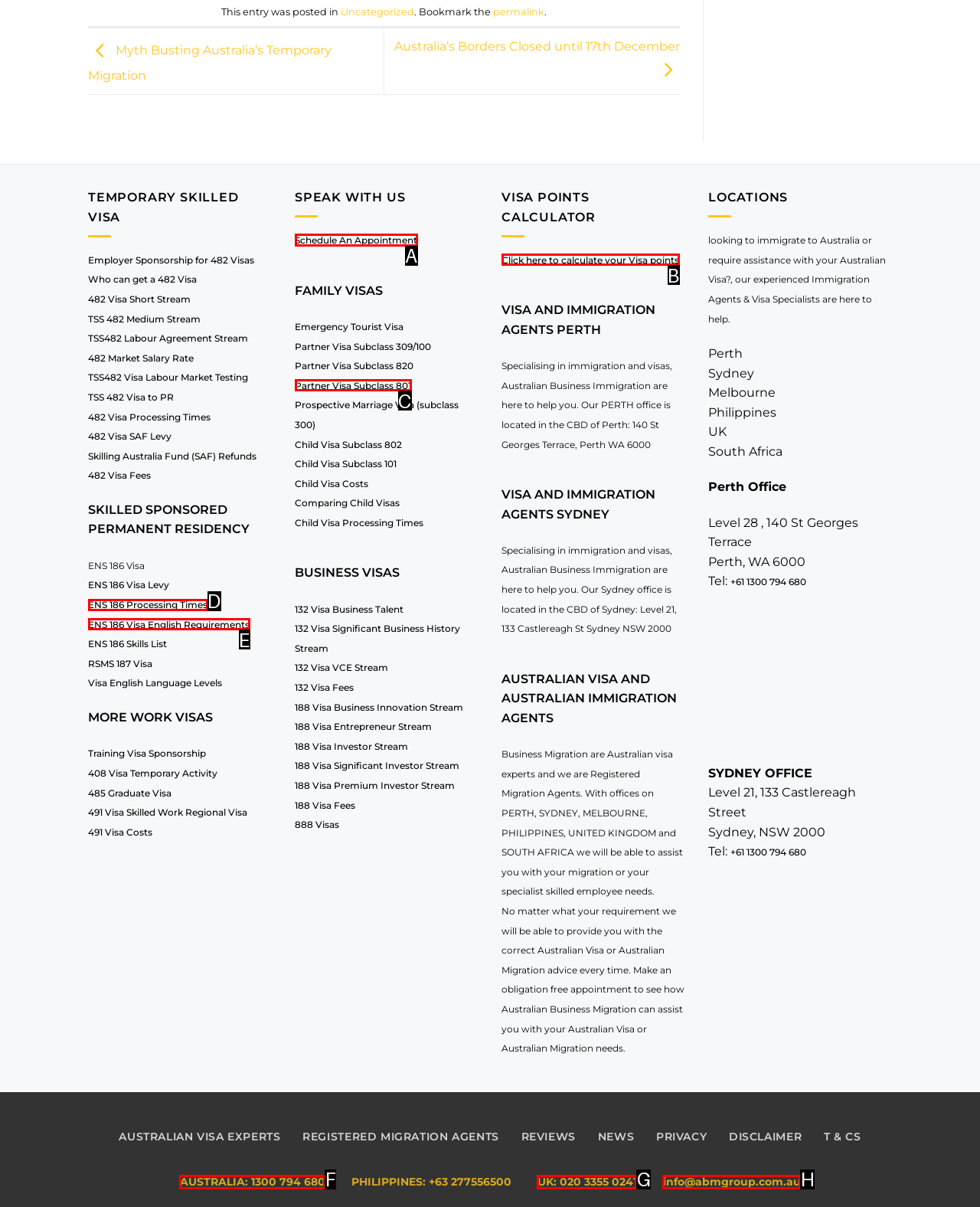Determine the correct UI element to click for this instruction: Click on the 'Schedule An Appointment' link. Respond with the letter of the chosen element.

A